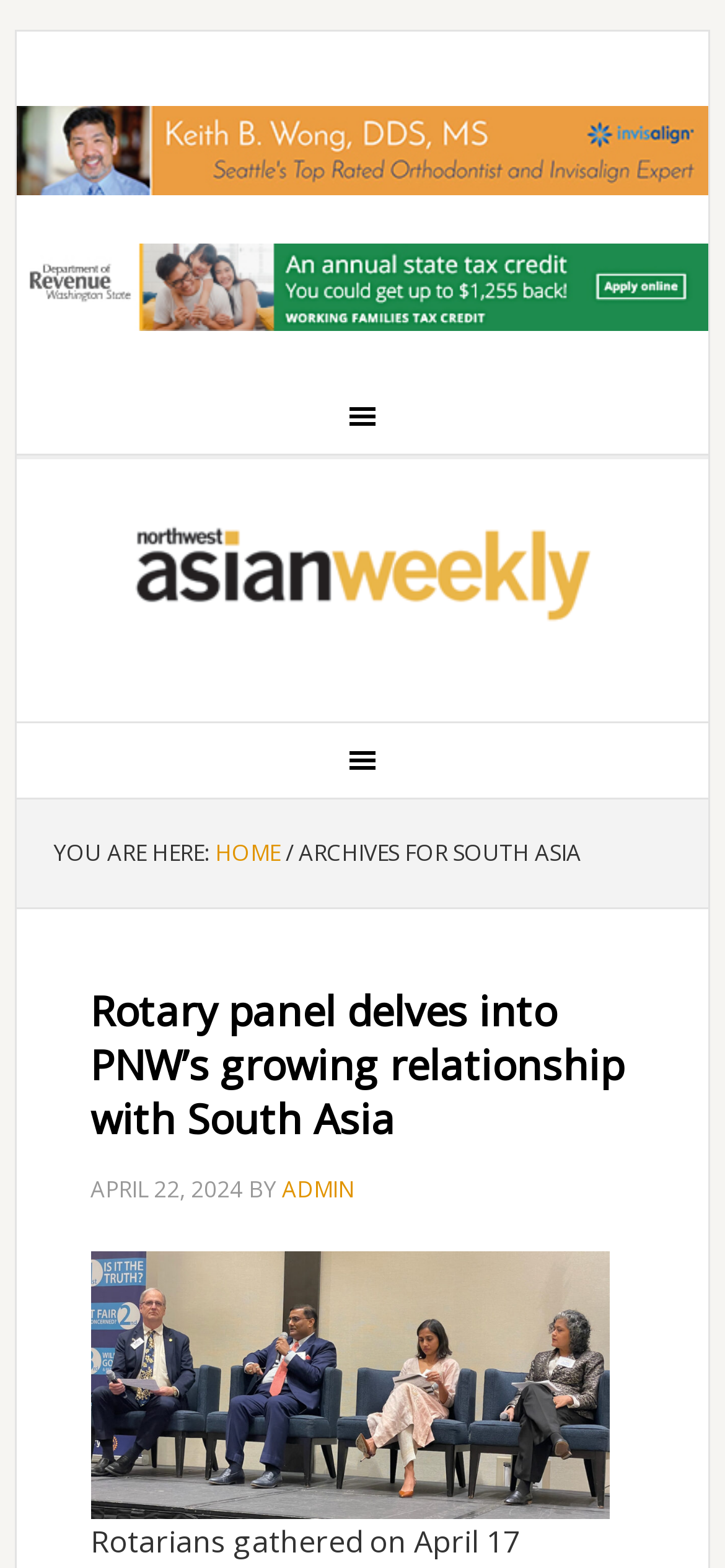Refer to the image and provide an in-depth answer to the question: 
What is the region above the navigation 'Secondary'?

By comparing the y1, y2 coordinates of the elements, I determined that the element above the navigation 'Secondary' is the link 'ad_wong.jpg (468×60)' which is an advertisement.